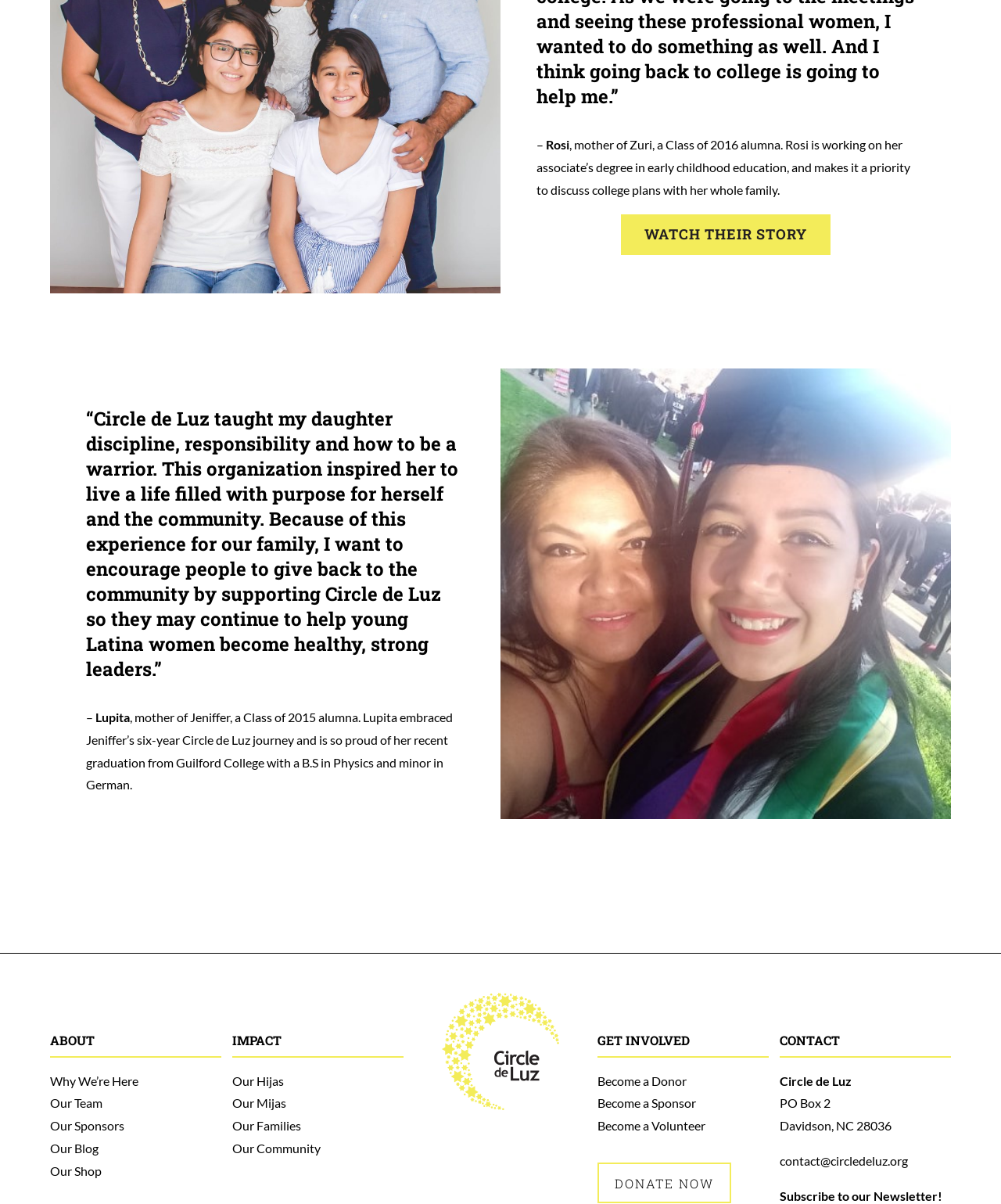Find the bounding box of the UI element described as follows: "Our Sponsors".

[0.05, 0.926, 0.124, 0.945]